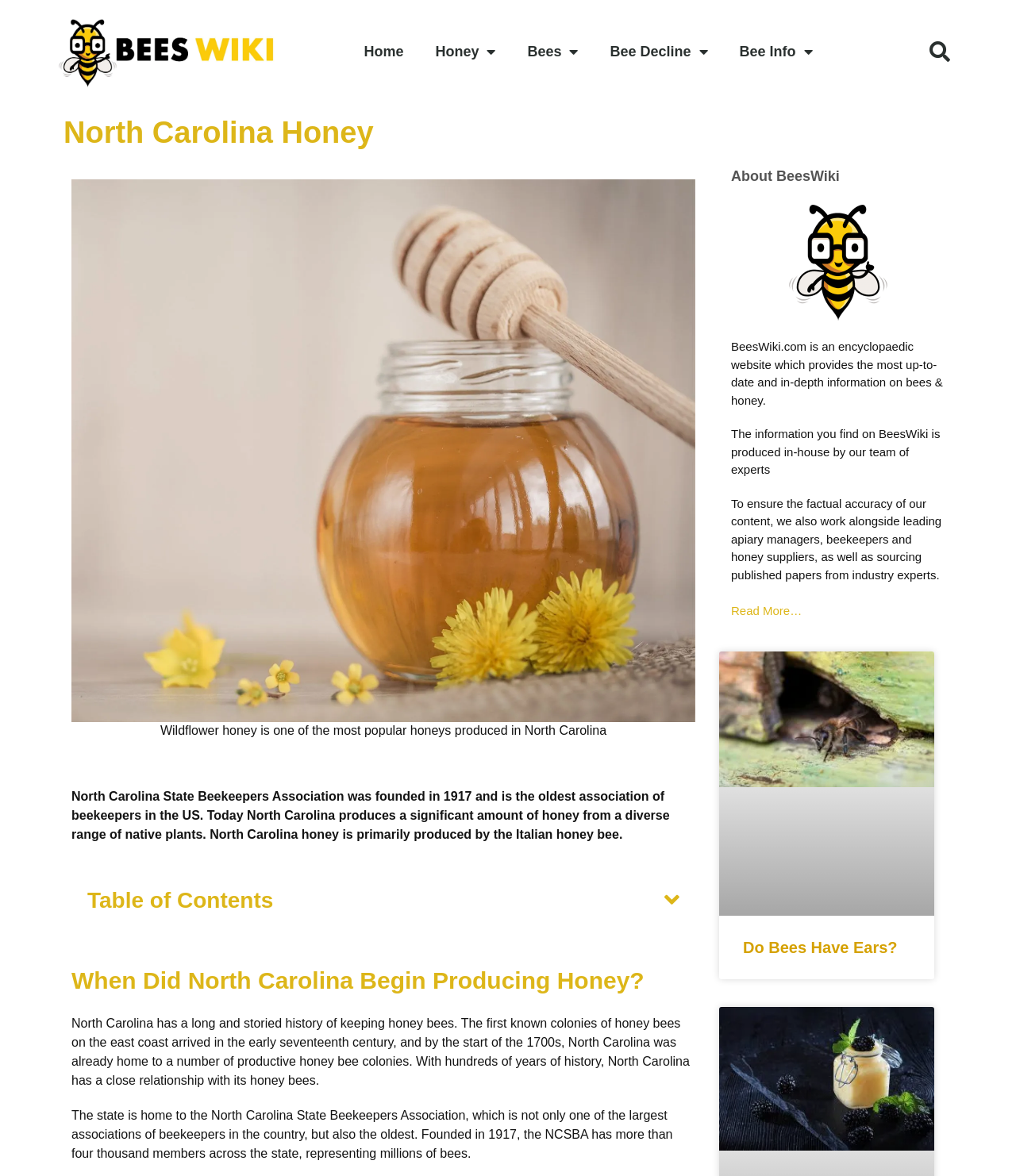Find the bounding box coordinates of the area that needs to be clicked in order to achieve the following instruction: "Learn about 'Do Bees Have Ears?'". The coordinates should be specified as four float numbers between 0 and 1, i.e., [left, top, right, bottom].

[0.731, 0.798, 0.883, 0.813]